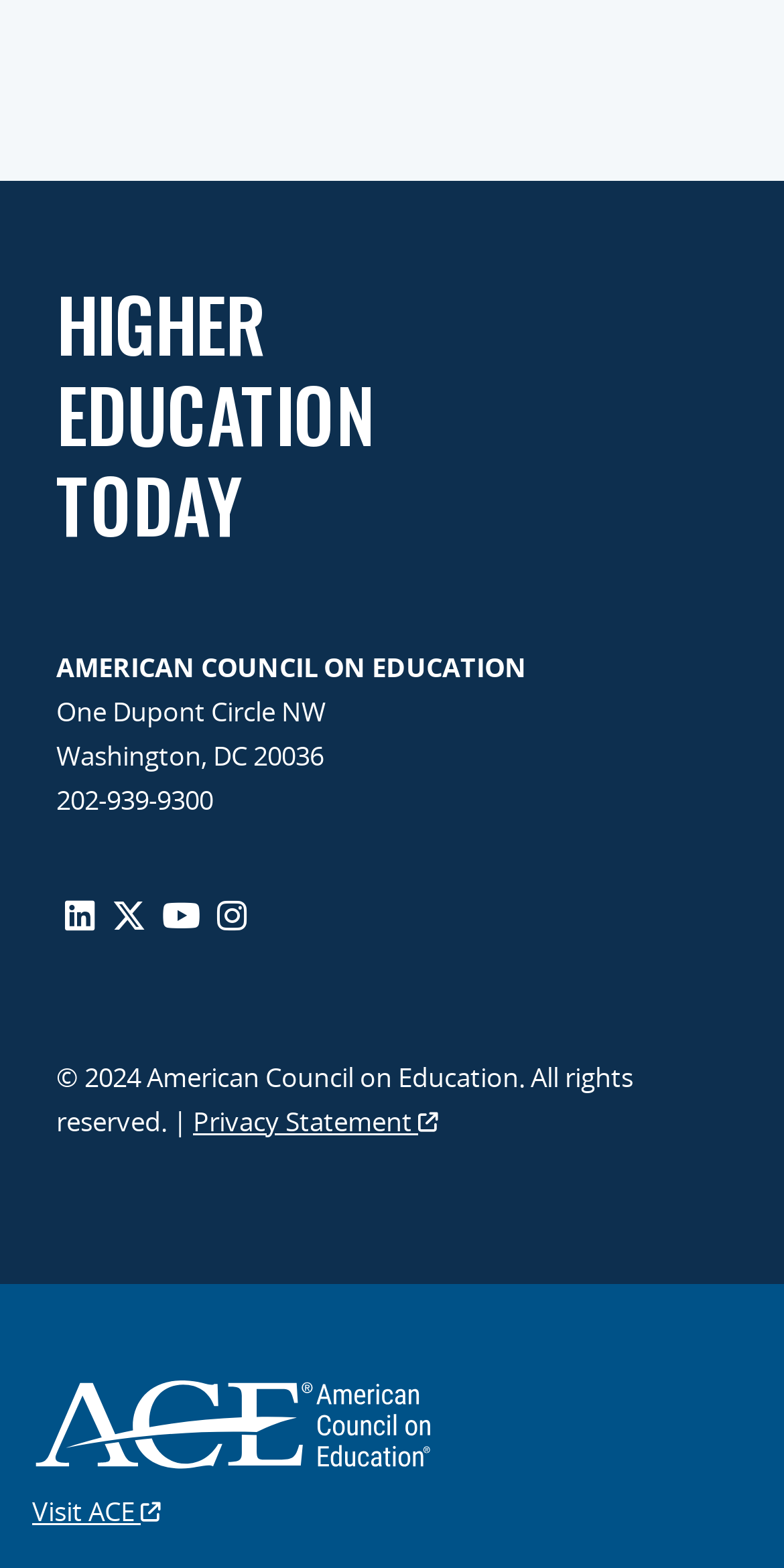Please answer the following question using a single word or phrase: 
What is the organization's phone number?

202-939-9300